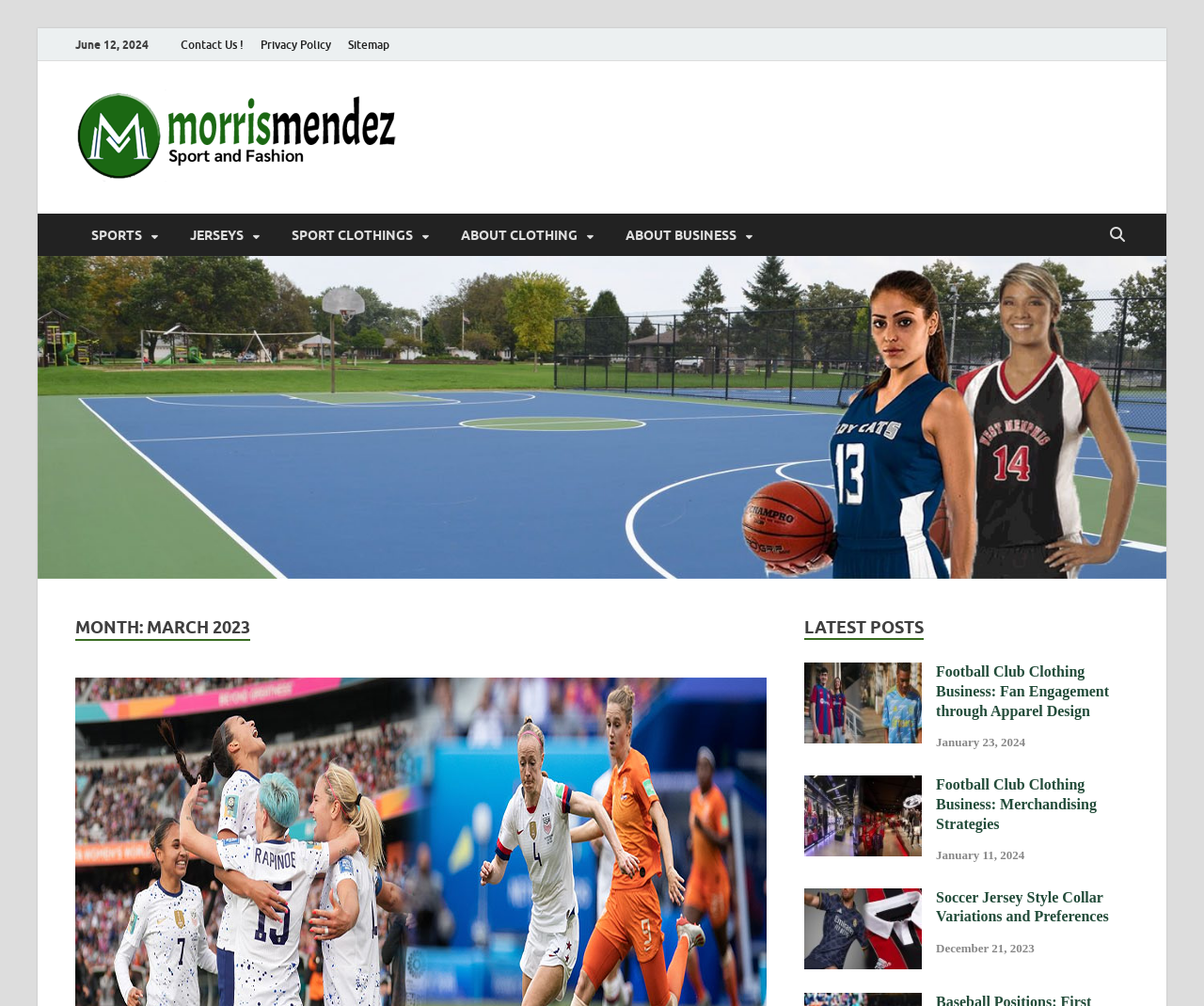Extract the main title from the webpage and generate its text.

MONTH: MARCH 2023